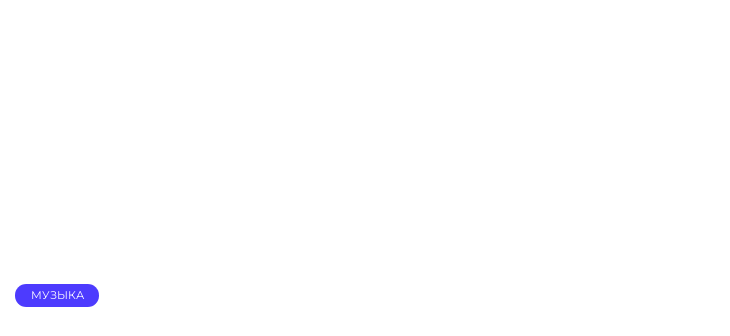What is the background color of the image?
Analyze the screenshot and provide a detailed answer to the question.

The button is set against a simple white background, which emphasizes a clean and user-friendly interface.